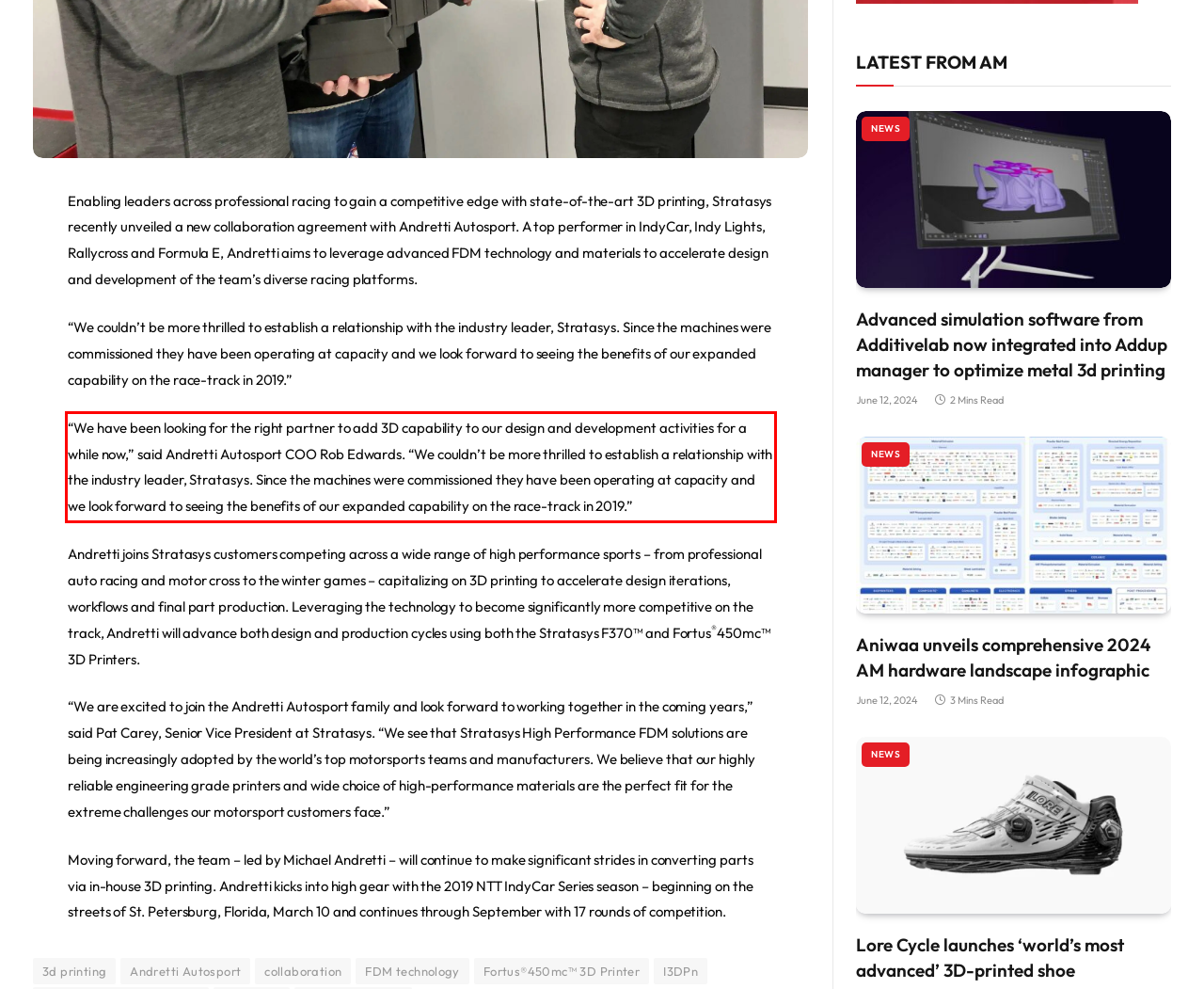Locate the red bounding box in the provided webpage screenshot and use OCR to determine the text content inside it.

“We have been looking for the right partner to add 3D capability to our design and development activities for a while now,” said Andretti Autosport COO Rob Edwards. “We couldn’t be more thrilled to establish a relationship with the industry leader, Stratasys. Since the machines were commissioned they have been operating at capacity and we look forward to seeing the benefits of our expanded capability on the race-track in 2019.”